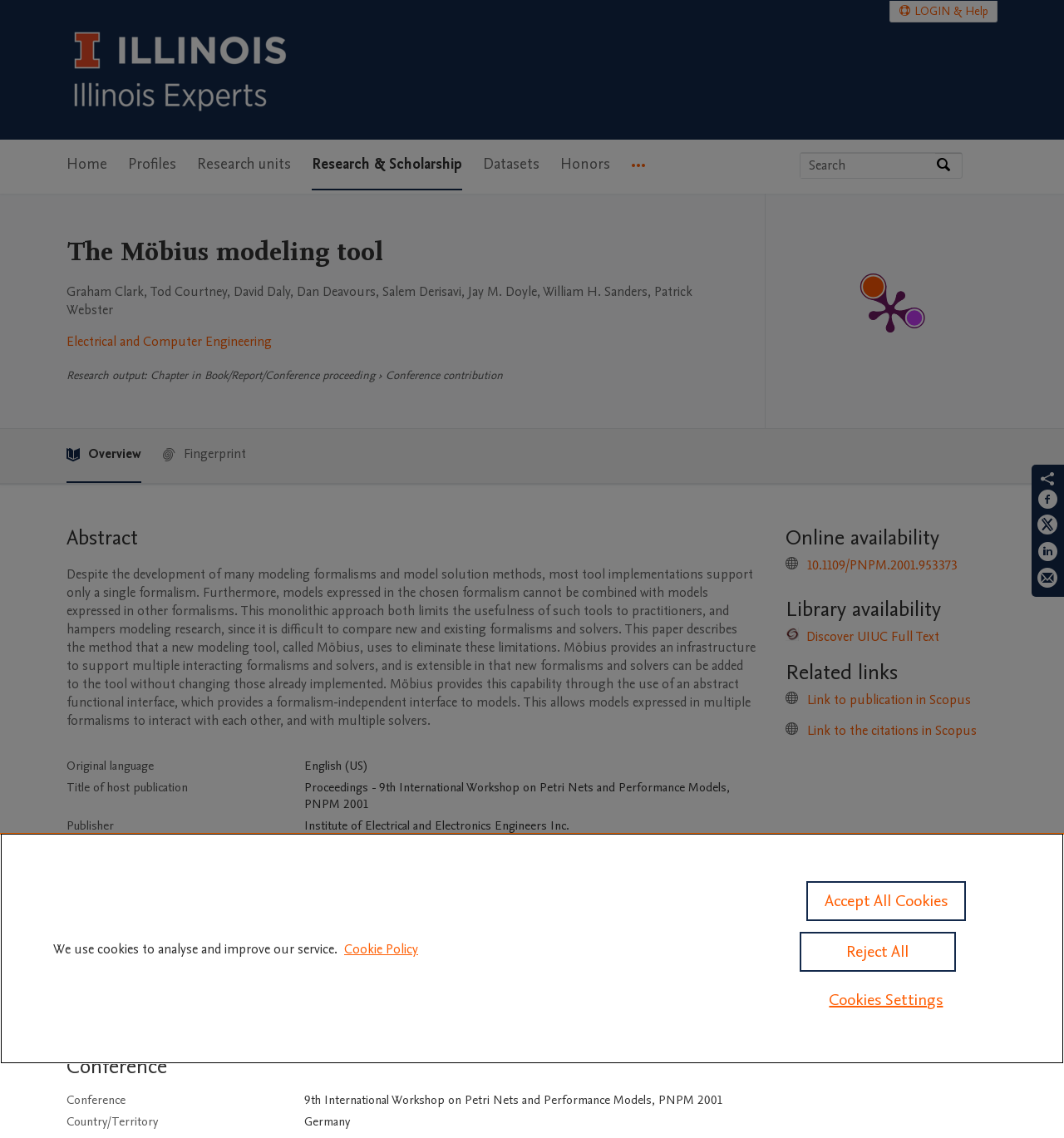Find the bounding box coordinates for the HTML element specified by: "Overview".

[0.062, 0.377, 0.133, 0.424]